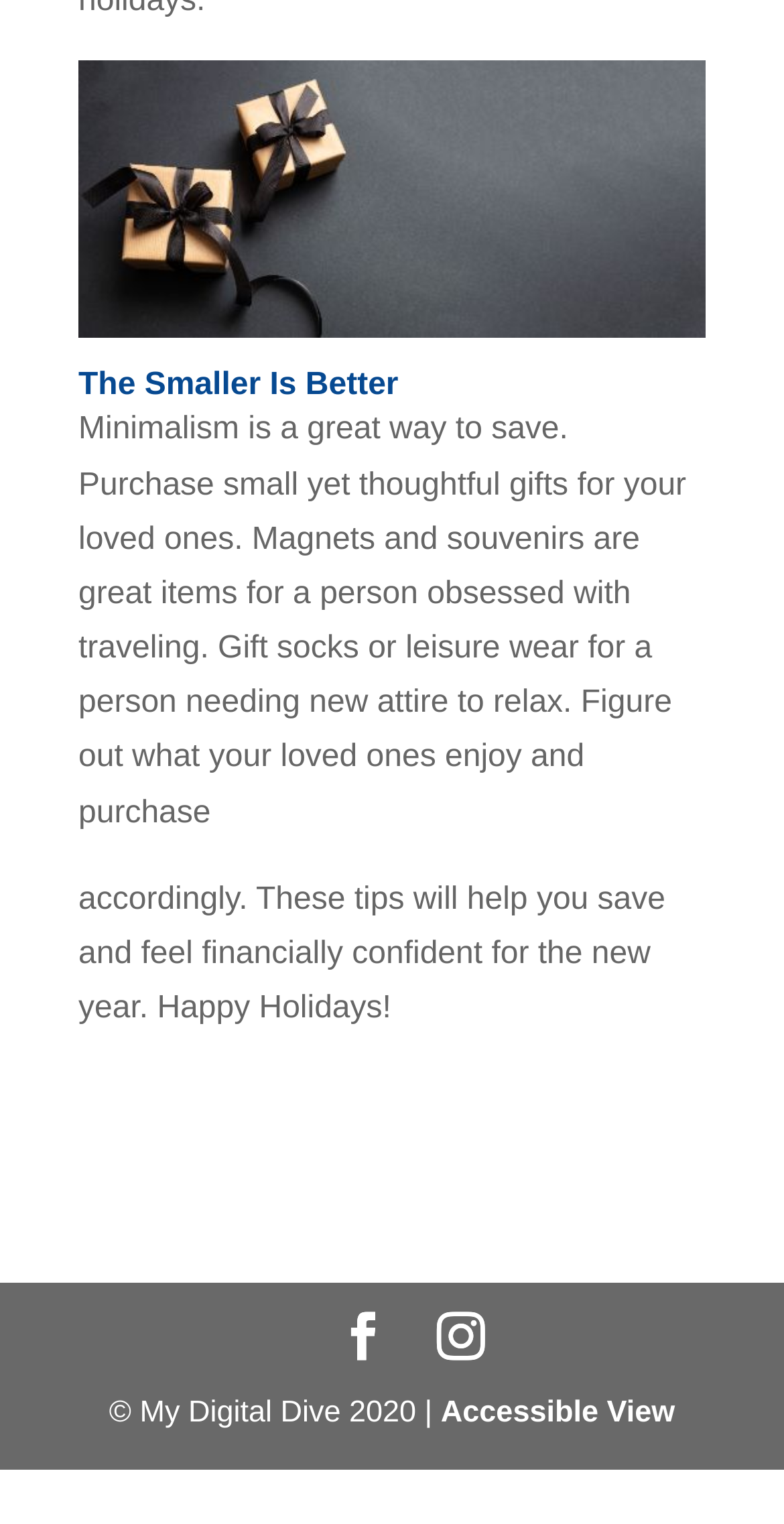Bounding box coordinates are specified in the format (top-left x, top-left y, bottom-right x, bottom-right y). All values are floating point numbers bounded between 0 and 1. Please provide the bounding box coordinate of the region this sentence describes: Instagram

[0.557, 0.861, 0.619, 0.898]